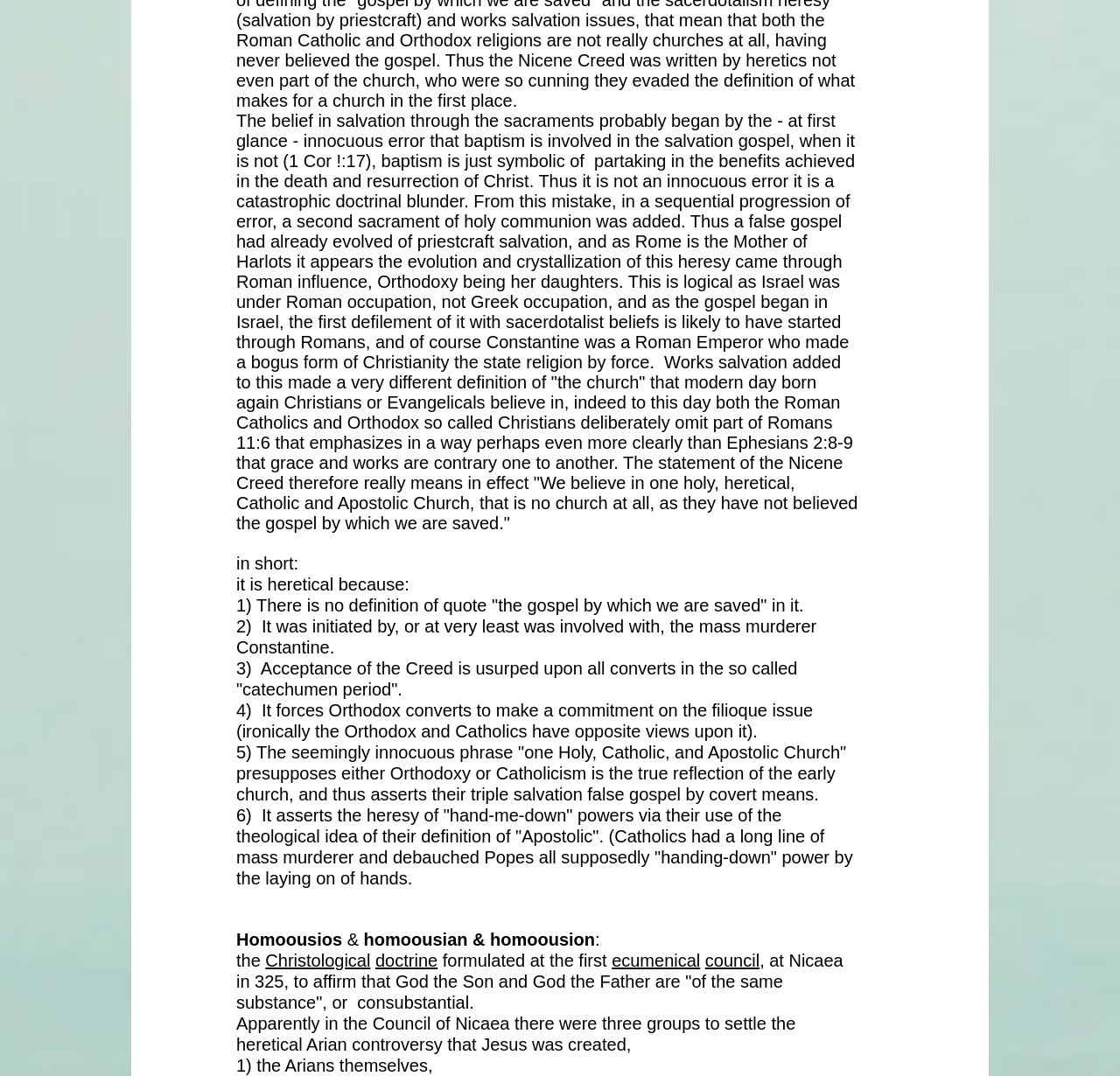By analyzing the image, answer the following question with a detailed response: What is the significance of Constantine in the context of the webpage?

According to the webpage, Constantine, a Roman Emperor, made a bogus form of Christianity the state religion by force, which contributed to the development of a false gospel and the evolution of heresy in the Roman Catholic and Orthodox churches.